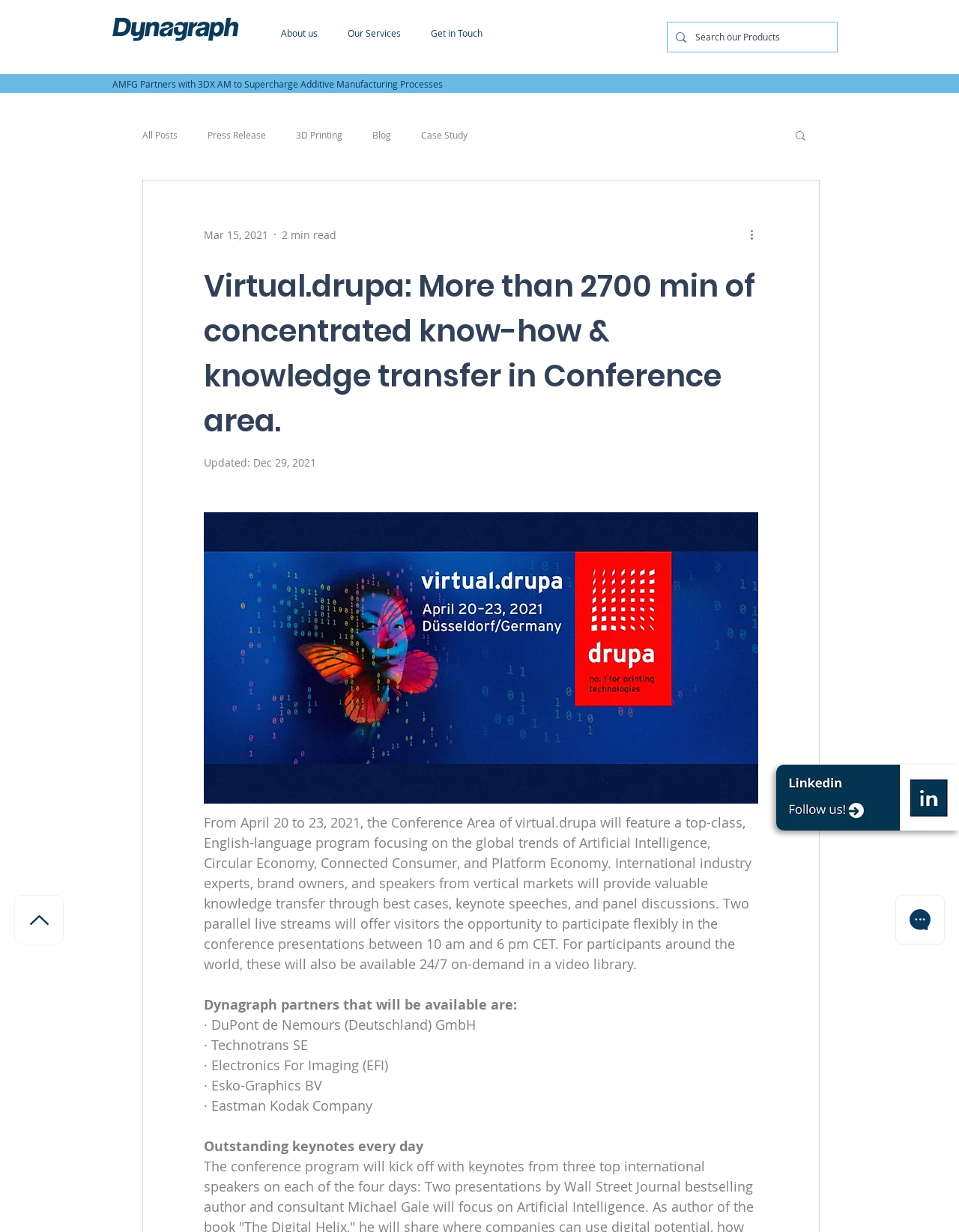Identify the bounding box coordinates of the section that should be clicked to achieve the task described: "Search for products".

[0.725, 0.018, 0.84, 0.042]